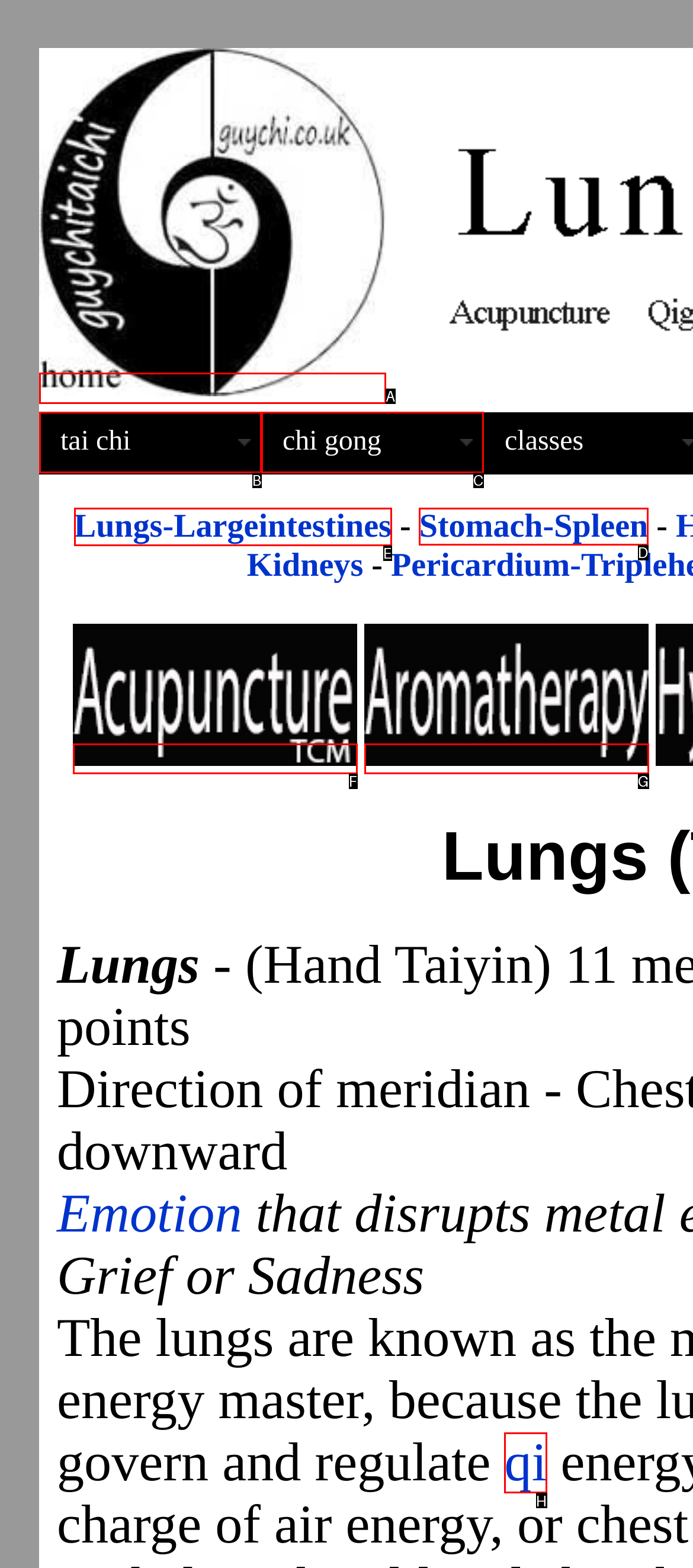Choose the HTML element that needs to be clicked for the given task: explore the Lungs-Largeintestines connection Respond by giving the letter of the chosen option.

E